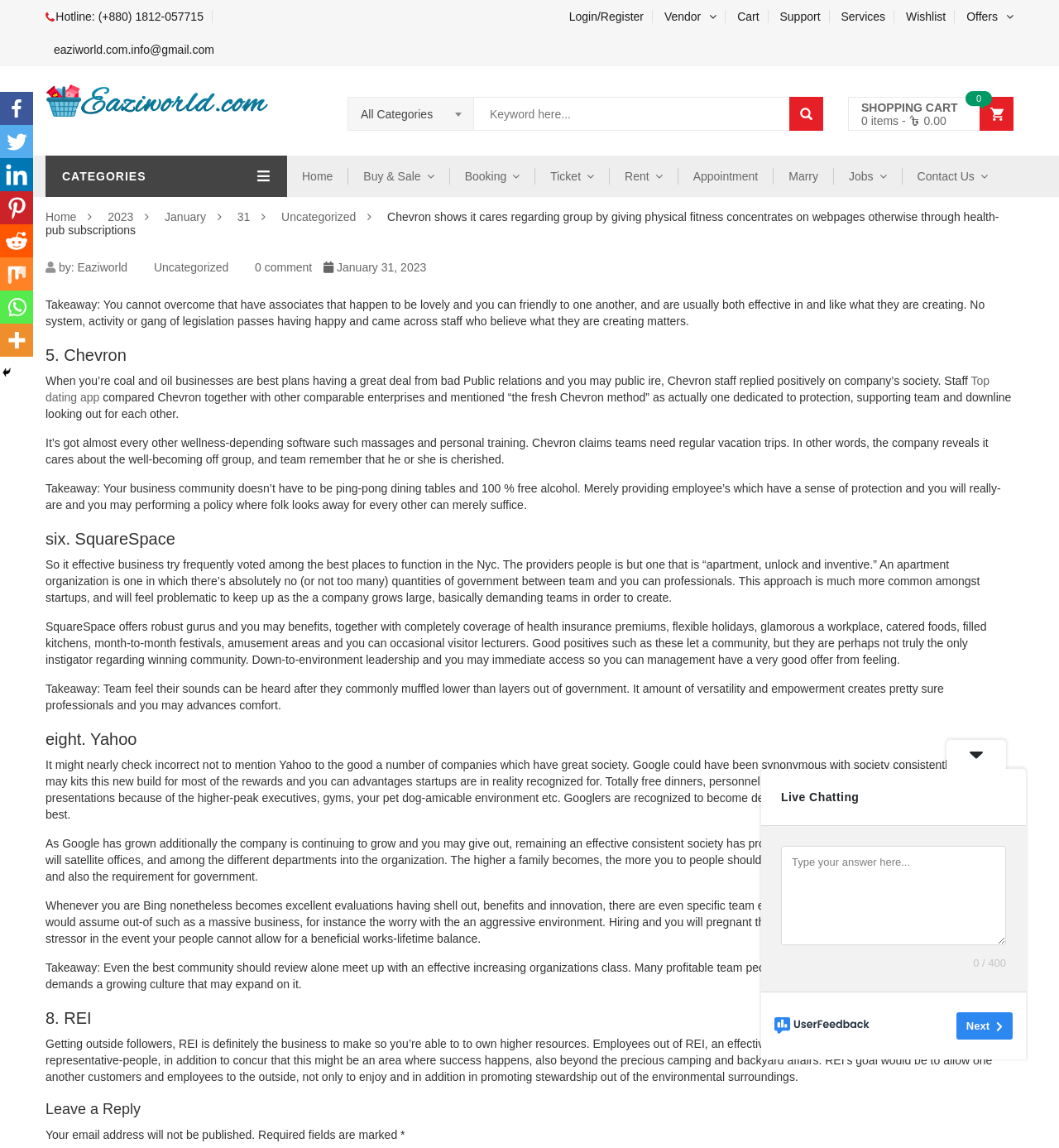Find and specify the bounding box coordinates that correspond to the clickable region for the instruction: "Click the 'Login/Register' link".

[0.537, 0.009, 0.616, 0.02]